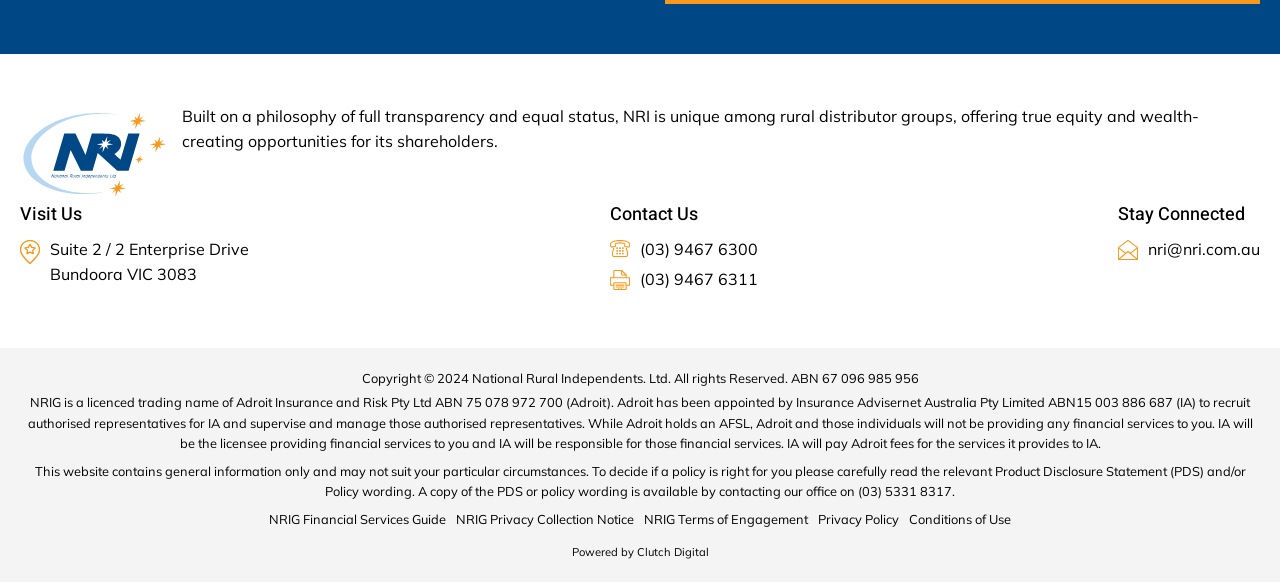Identify the bounding box coordinates for the region of the element that should be clicked to carry out the instruction: "Email nri@nri.com.au". The bounding box coordinates should be four float numbers between 0 and 1, i.e., [left, top, right, bottom].

[0.873, 0.407, 0.984, 0.451]